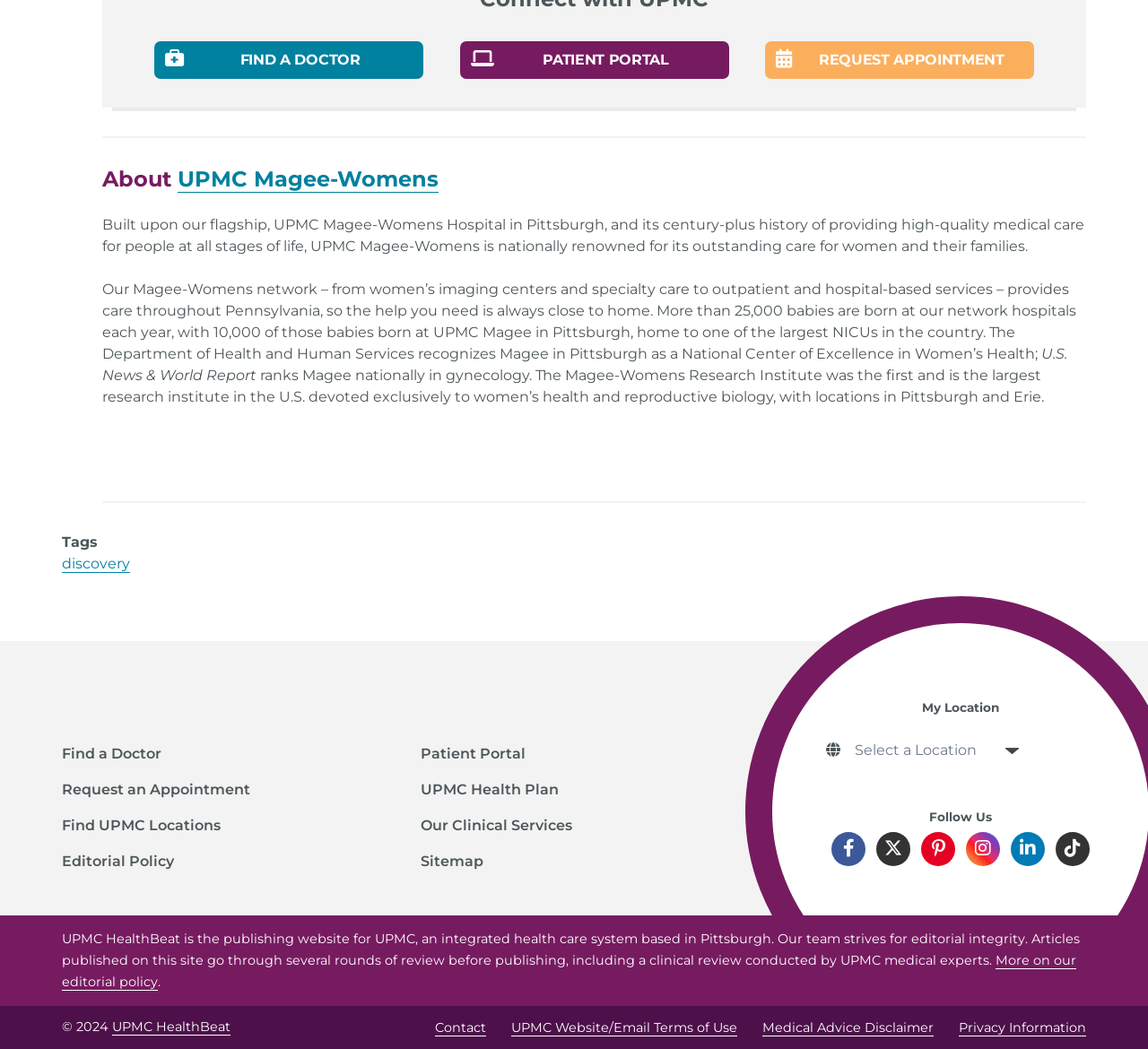What is the purpose of the 'Find a Doctor' link?
Based on the screenshot, provide a one-word or short-phrase response.

To find a doctor